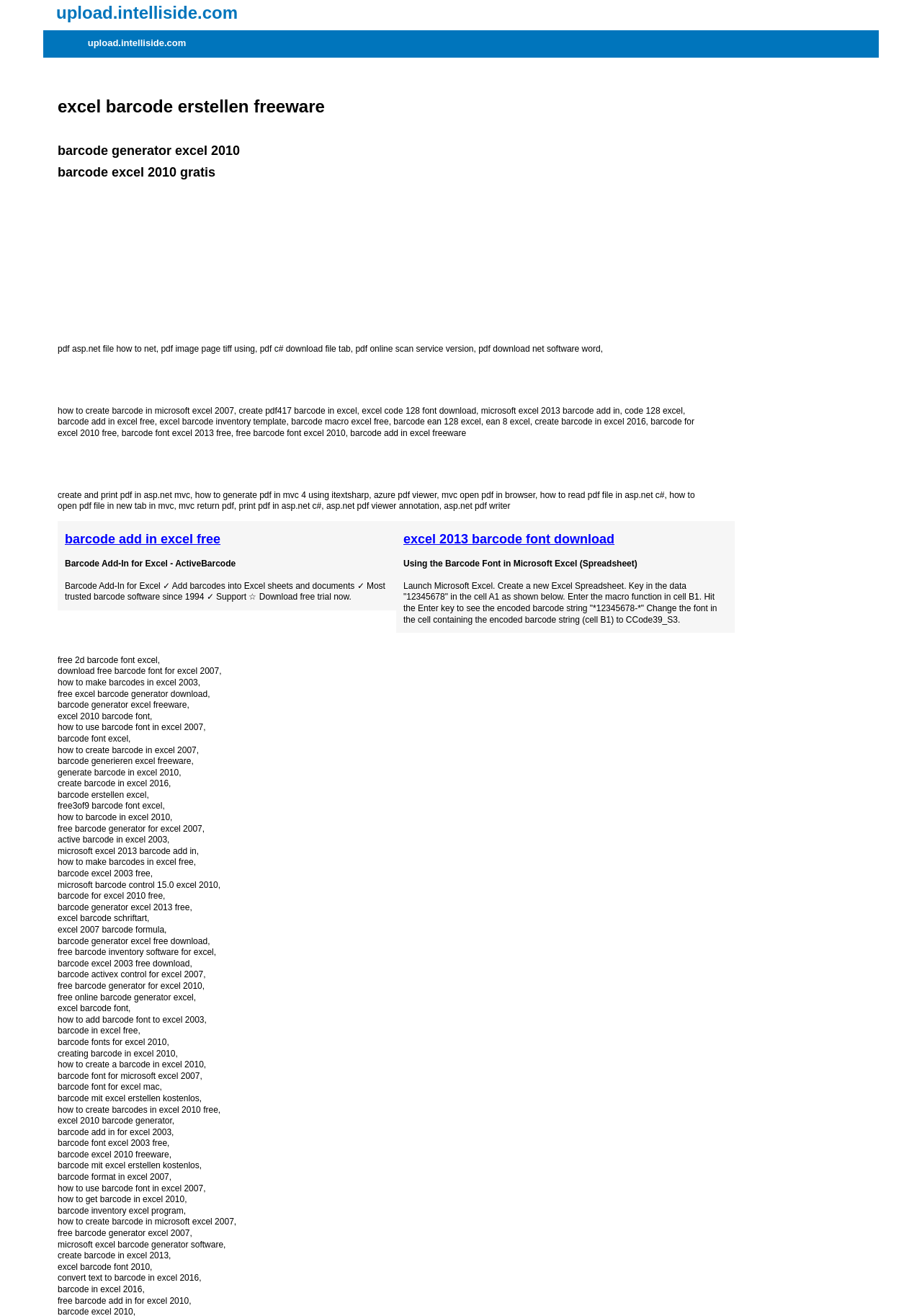Please identify the bounding box coordinates of the area that needs to be clicked to fulfill the following instruction: "click on upload.intelliside.com."

[0.047, 0.0, 0.953, 0.023]